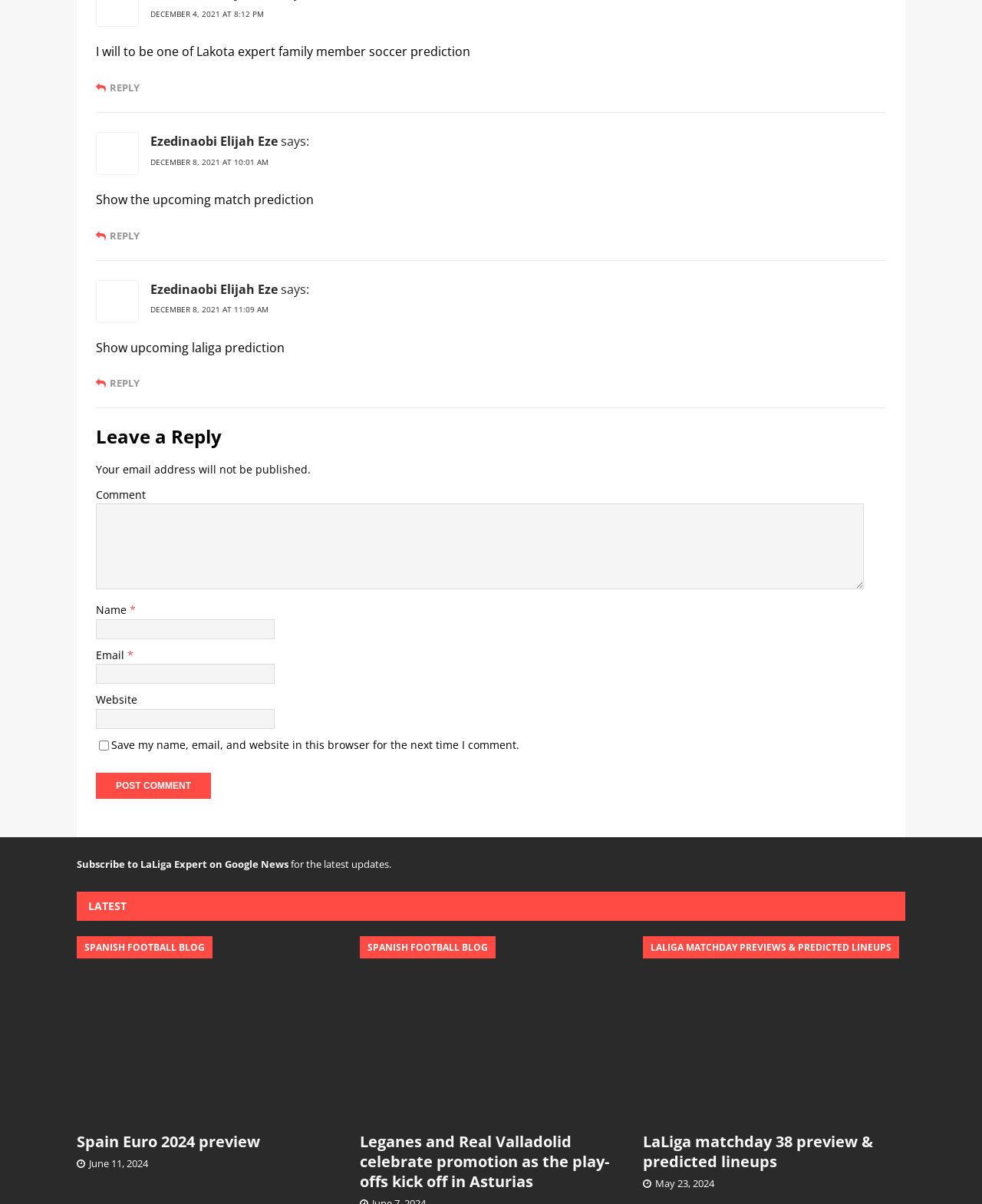What is the topic of the first article?
Answer the question with a single word or phrase by looking at the picture.

Spain Euro 2024 preview